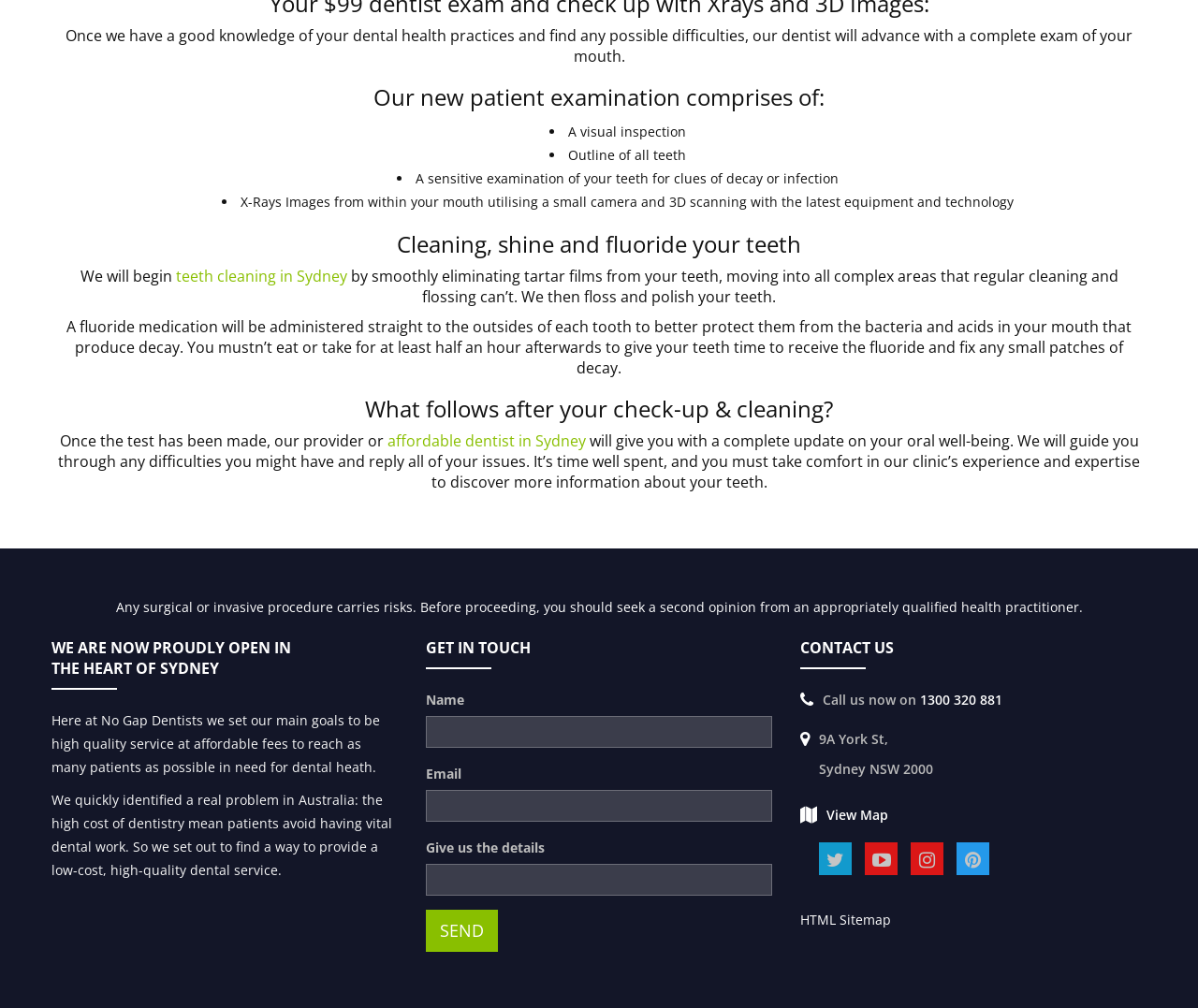What is the address of the dental clinic?
From the image, respond using a single word or phrase.

9A York St, Sydney NSW 2000